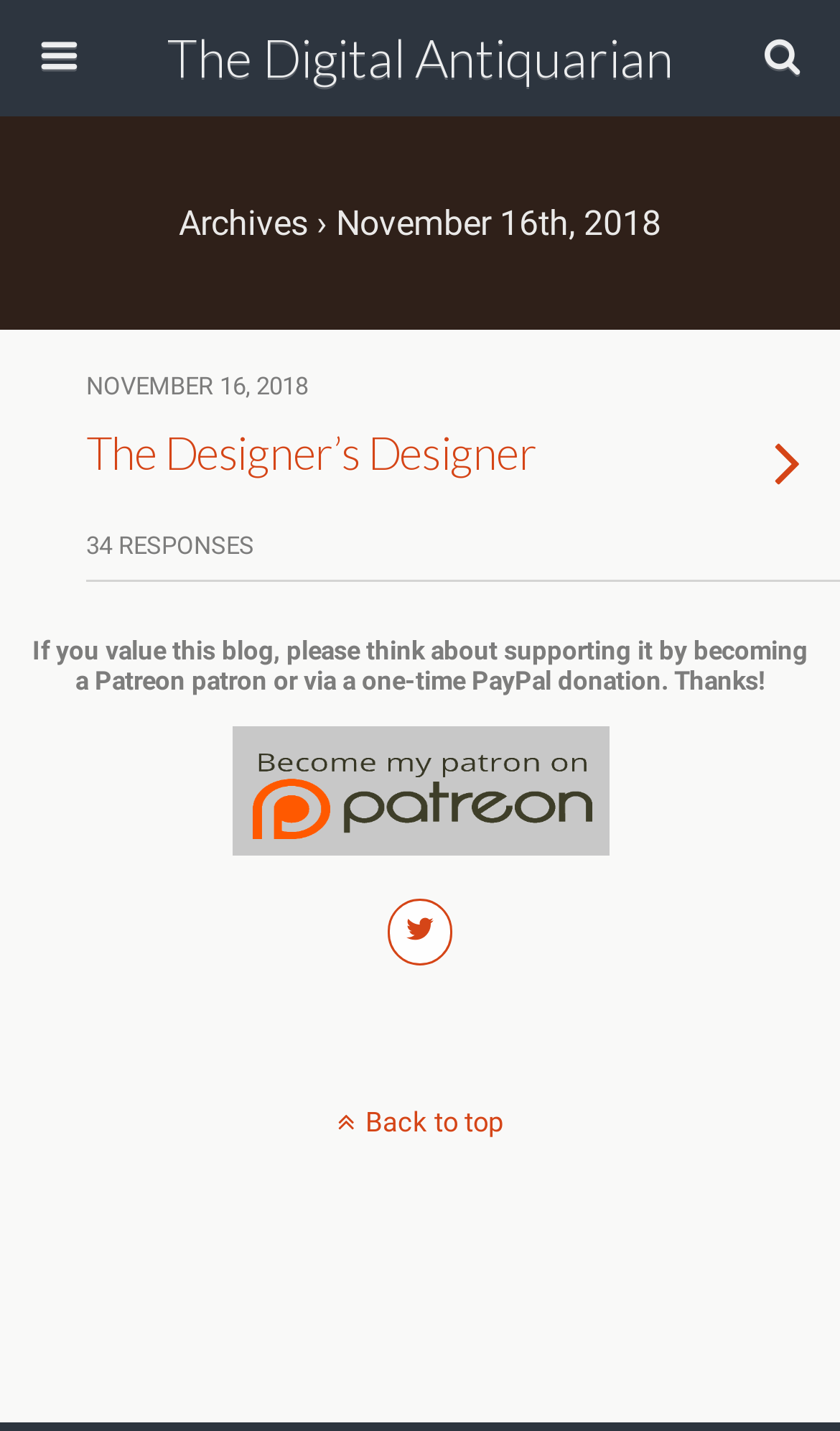Provide the bounding box coordinates for the specified HTML element described in this description: "name="s" placeholder="Search this website…"". The coordinates should be four float numbers ranging from 0 to 1, in the format [left, top, right, bottom].

[0.056, 0.089, 0.759, 0.127]